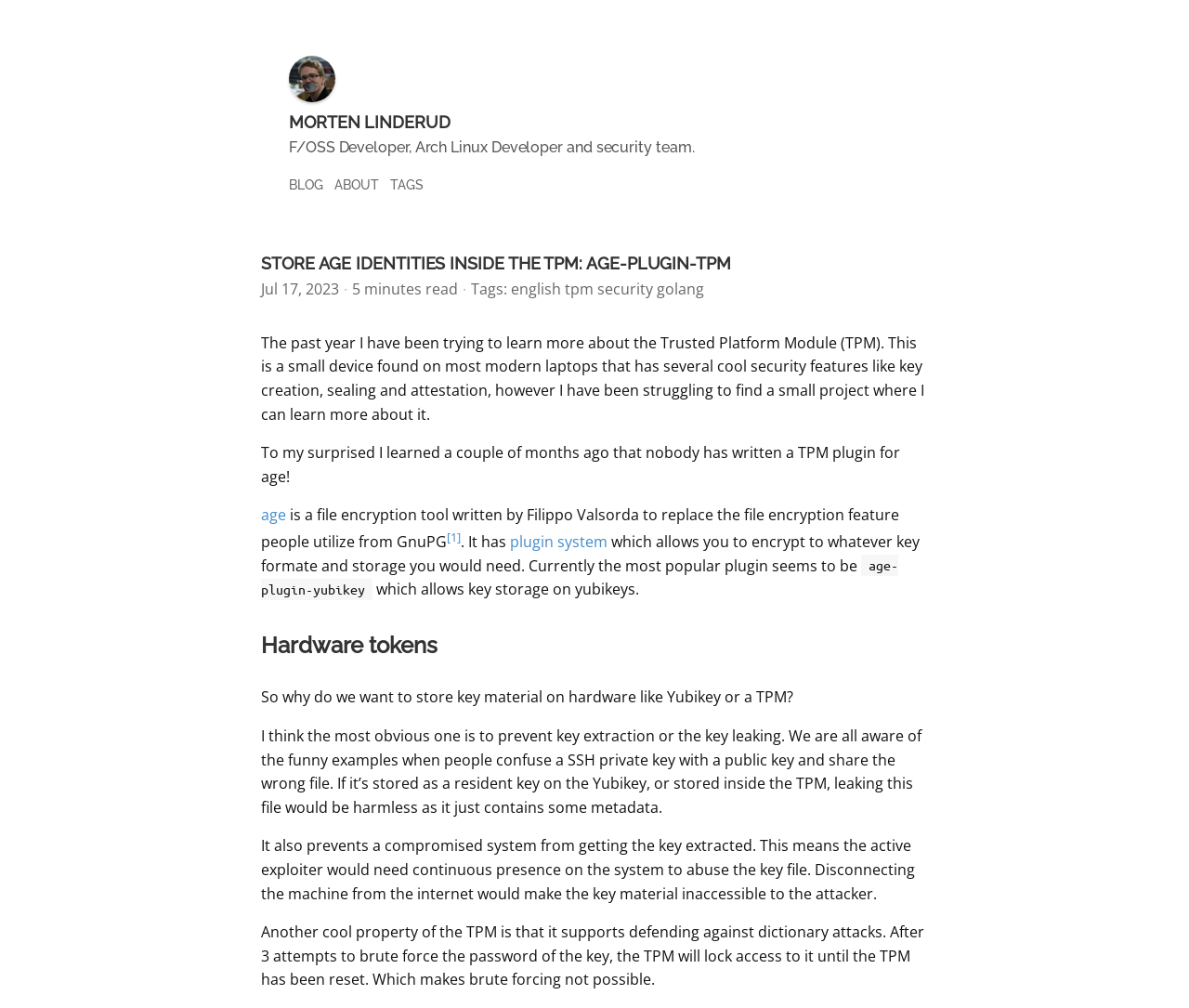Using the given element description, provide the bounding box coordinates (top-left x, top-left y, bottom-right x, bottom-right y) for the corresponding UI element in the screenshot: parent_node: MORTEN LINDERUD

[0.243, 0.055, 0.282, 0.108]